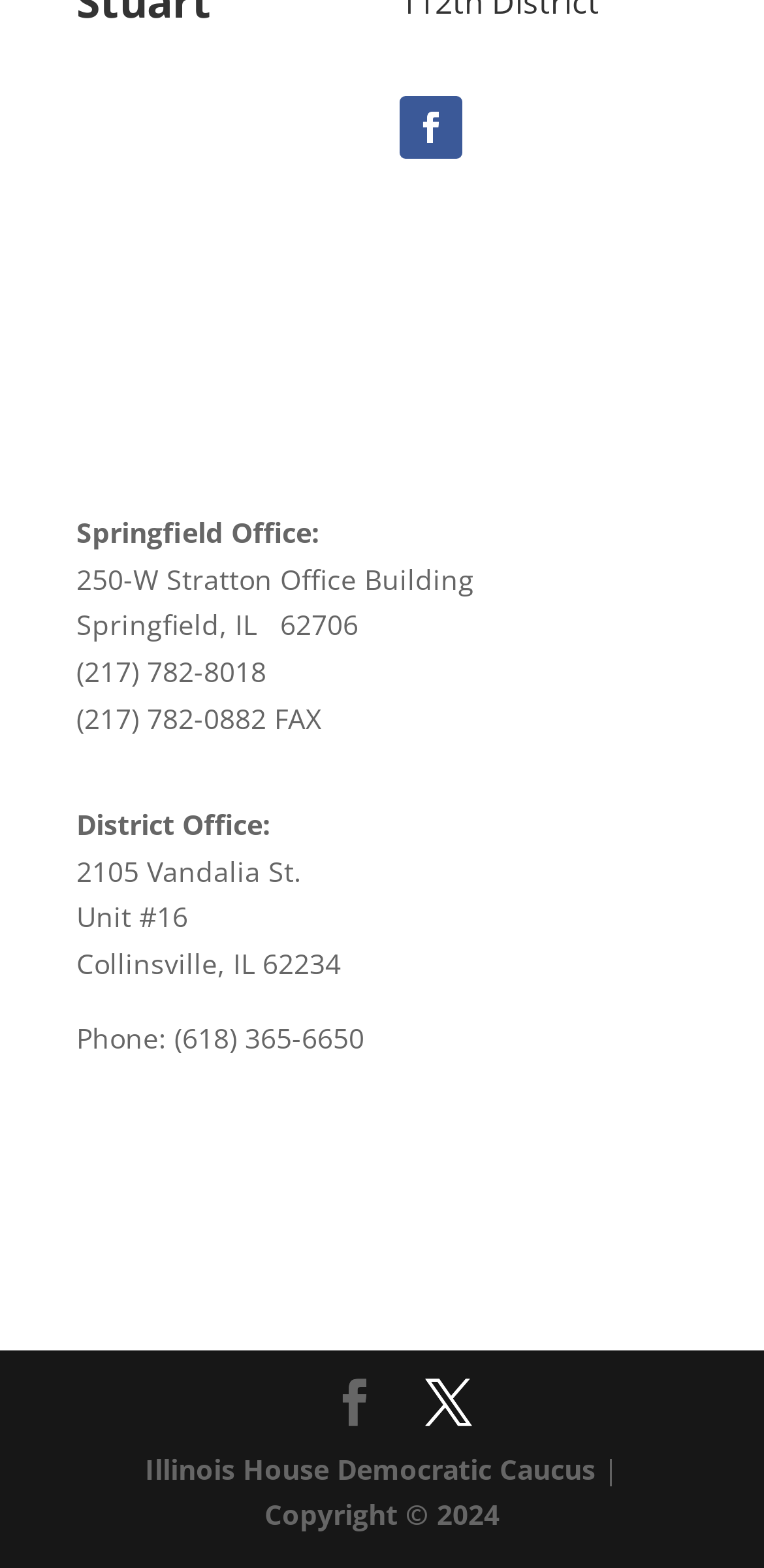Give a one-word or phrase response to the following question: What is the link text of the third link from the bottom?

Illinois House Democratic Caucus